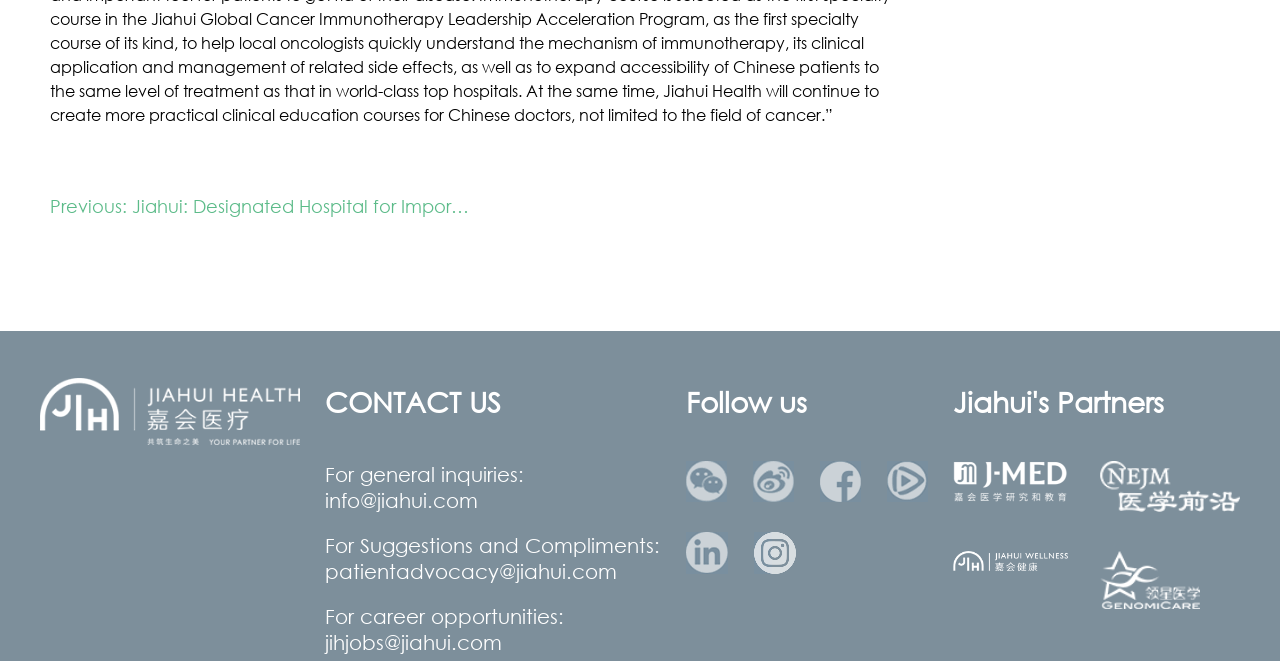Determine the bounding box coordinates for the area you should click to complete the following instruction: "Follow us on WeChat".

[0.536, 0.697, 0.568, 0.759]